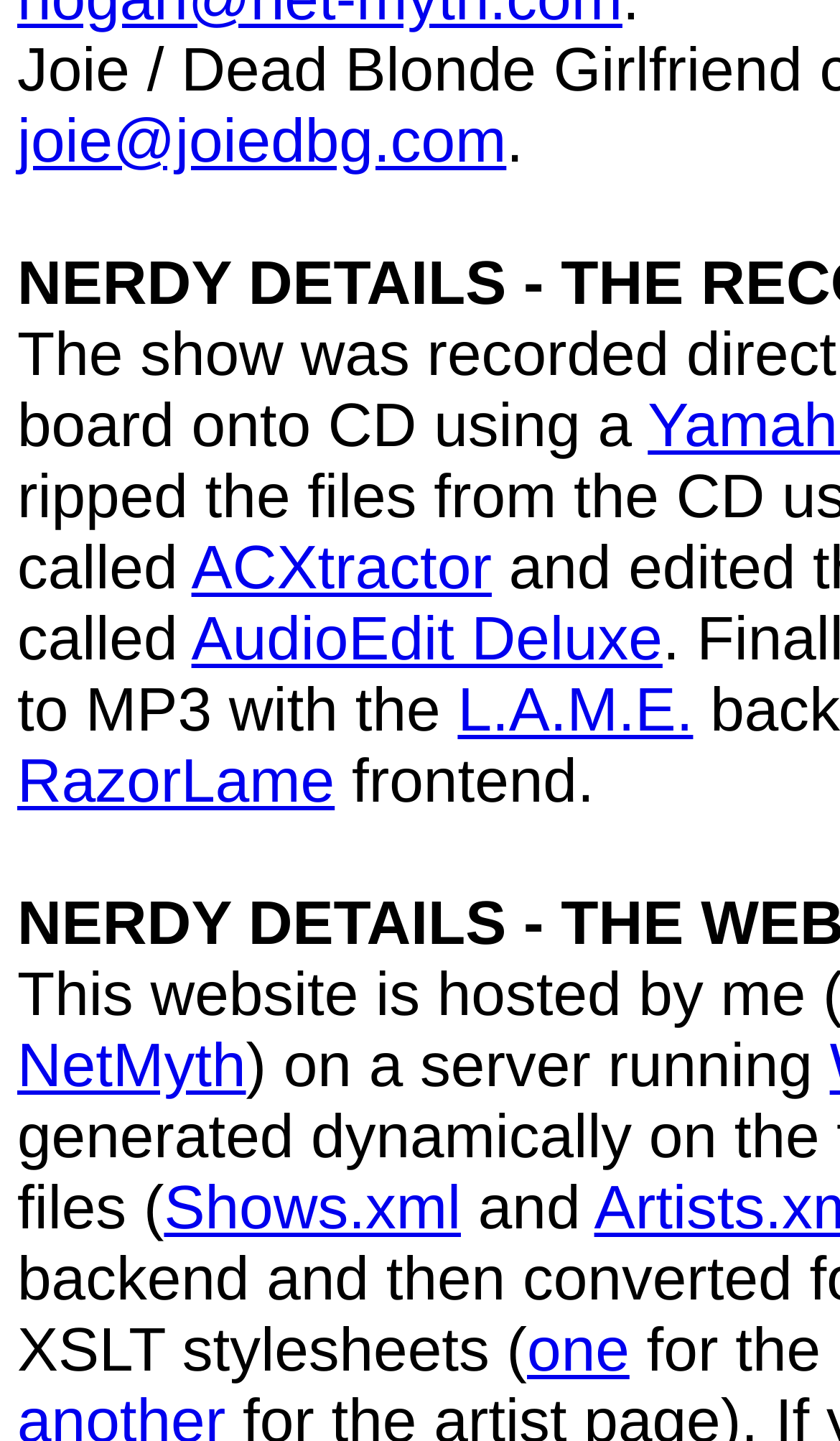Analyze the image and provide a detailed answer to the question: How many links are there on the webpage?

There are 7 link elements on the webpage, each containing a different text such as 'joie@joiedbg.com', 'ACXtractor', 'AudioEdit Deluxe', 'L.A.M.E.', 'RazorLame', 'NetMyth', and 'Shows.xml'.